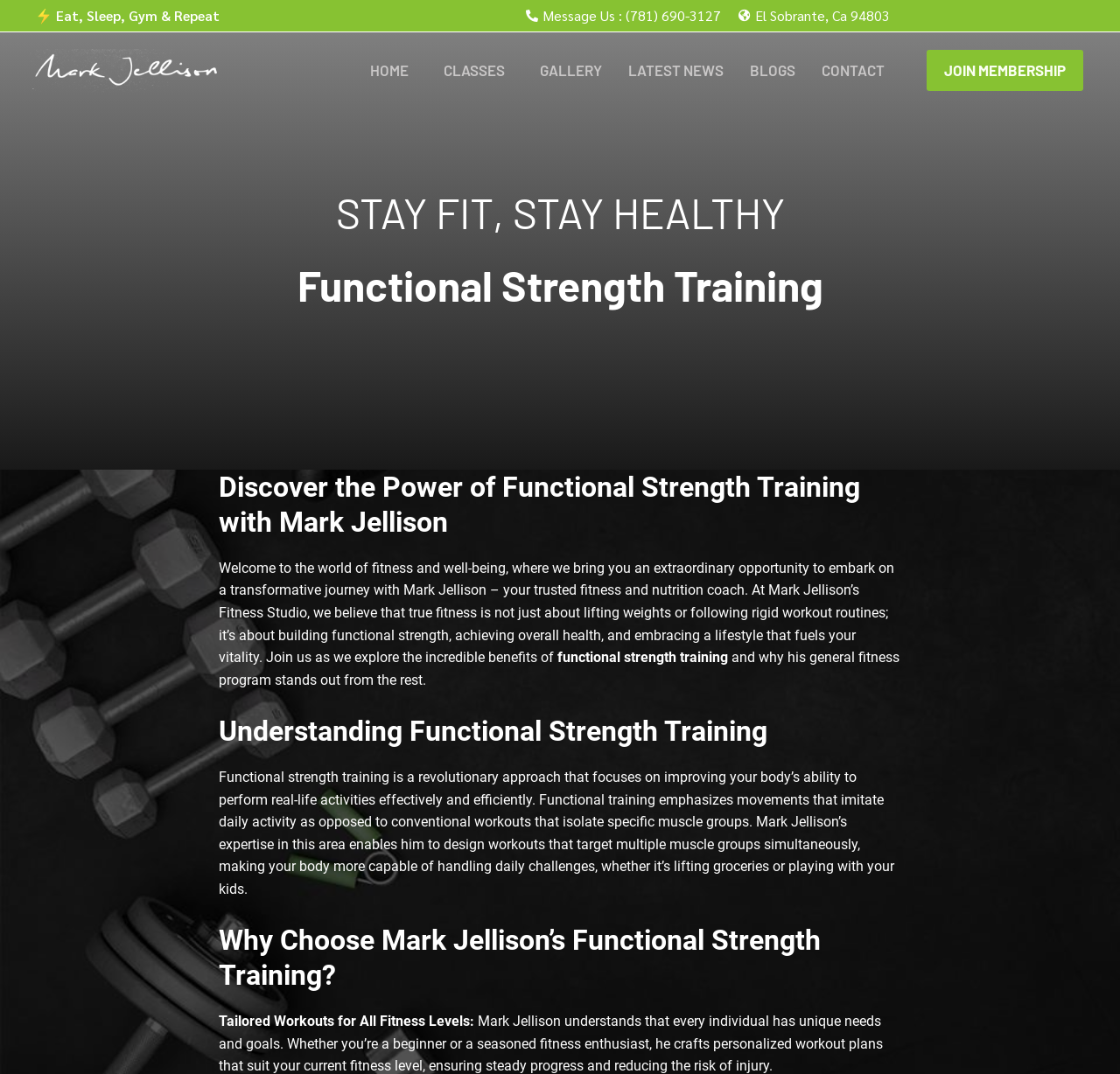Locate the bounding box coordinates of the element you need to click to accomplish the task described by this instruction: "Click the 'JOIN MEMBERSHIP' button".

[0.828, 0.047, 0.967, 0.085]